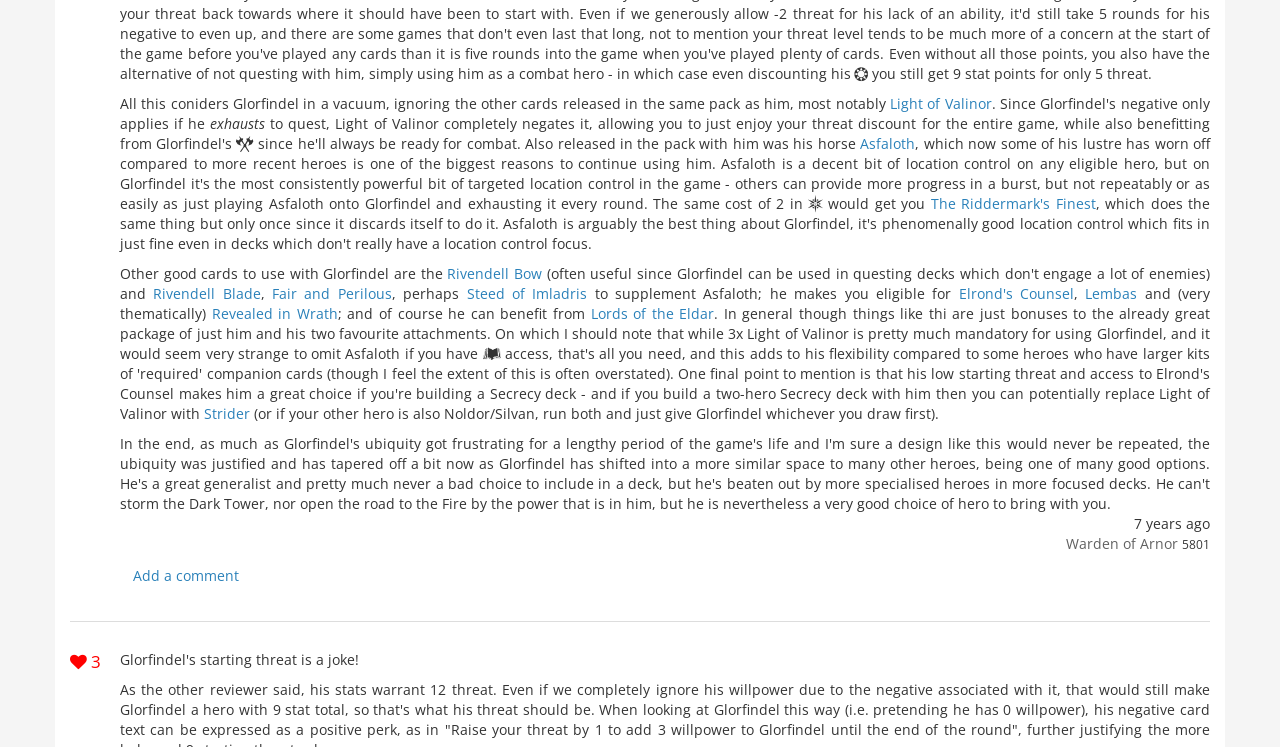Can you give a detailed response to the following question using the information from the image? What is the date of the post?

I found the date of the post by looking at the timestamp at the bottom of the page, which says 'Friday, August 25, 2017 3:45 PM'.